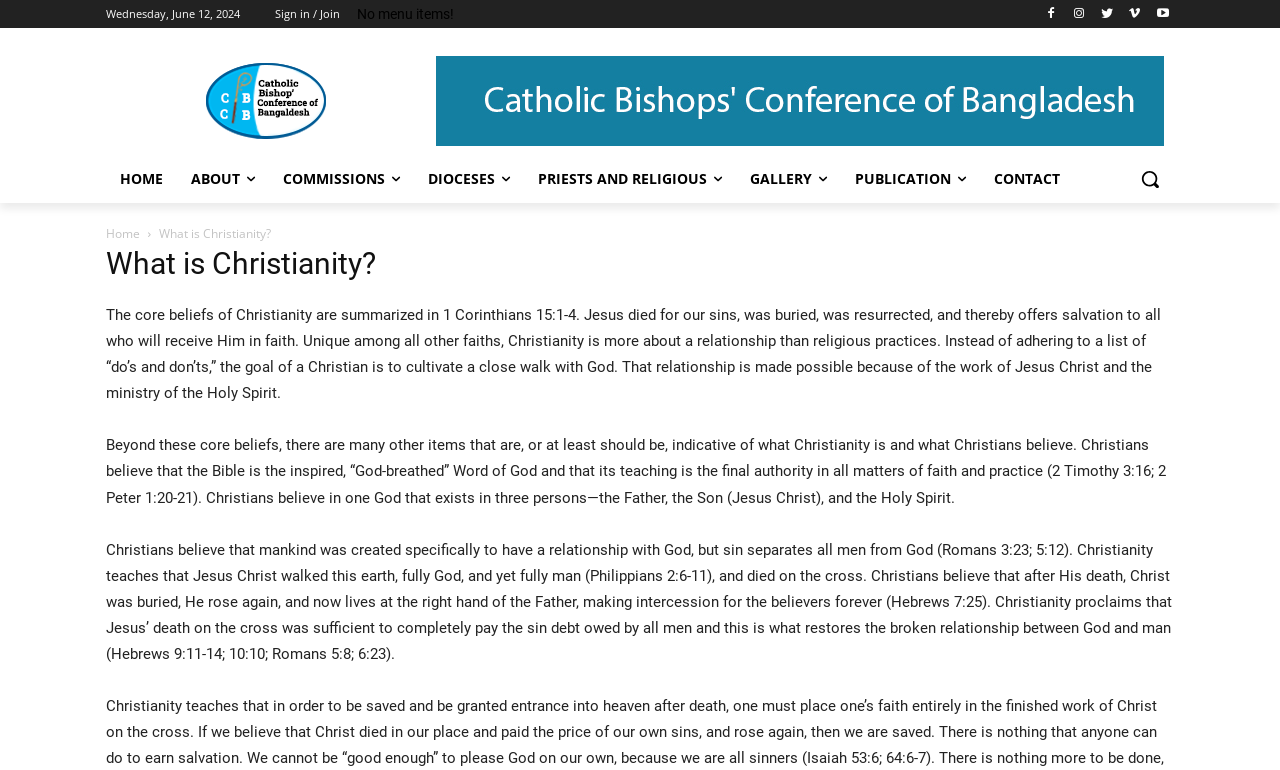Locate the bounding box coordinates of the segment that needs to be clicked to meet this instruction: "Click the 'CBCBSEC' link".

[0.083, 0.082, 0.333, 0.181]